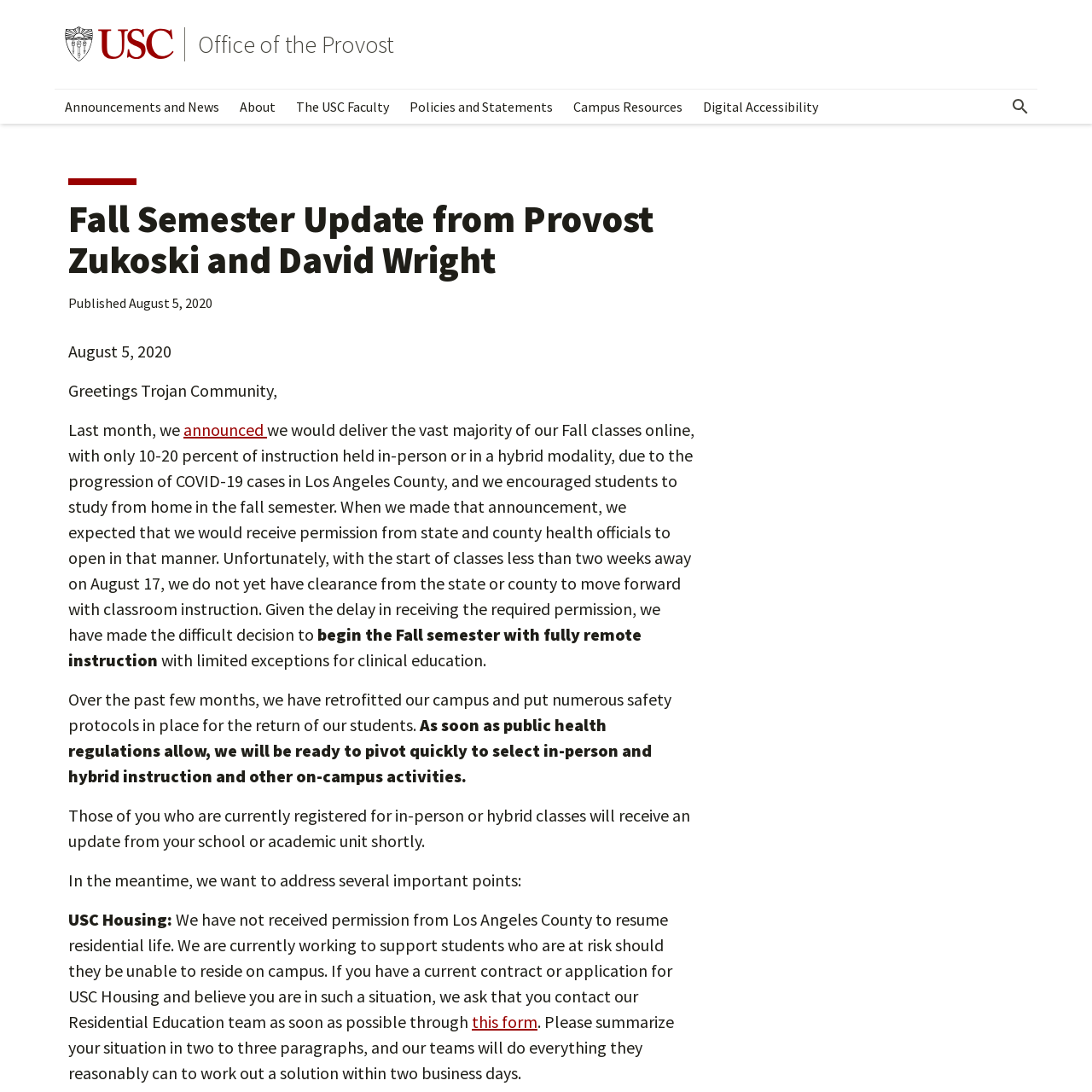Provide the bounding box coordinates for the UI element that is described as: "Office of the Provost".

[0.181, 0.027, 0.361, 0.055]